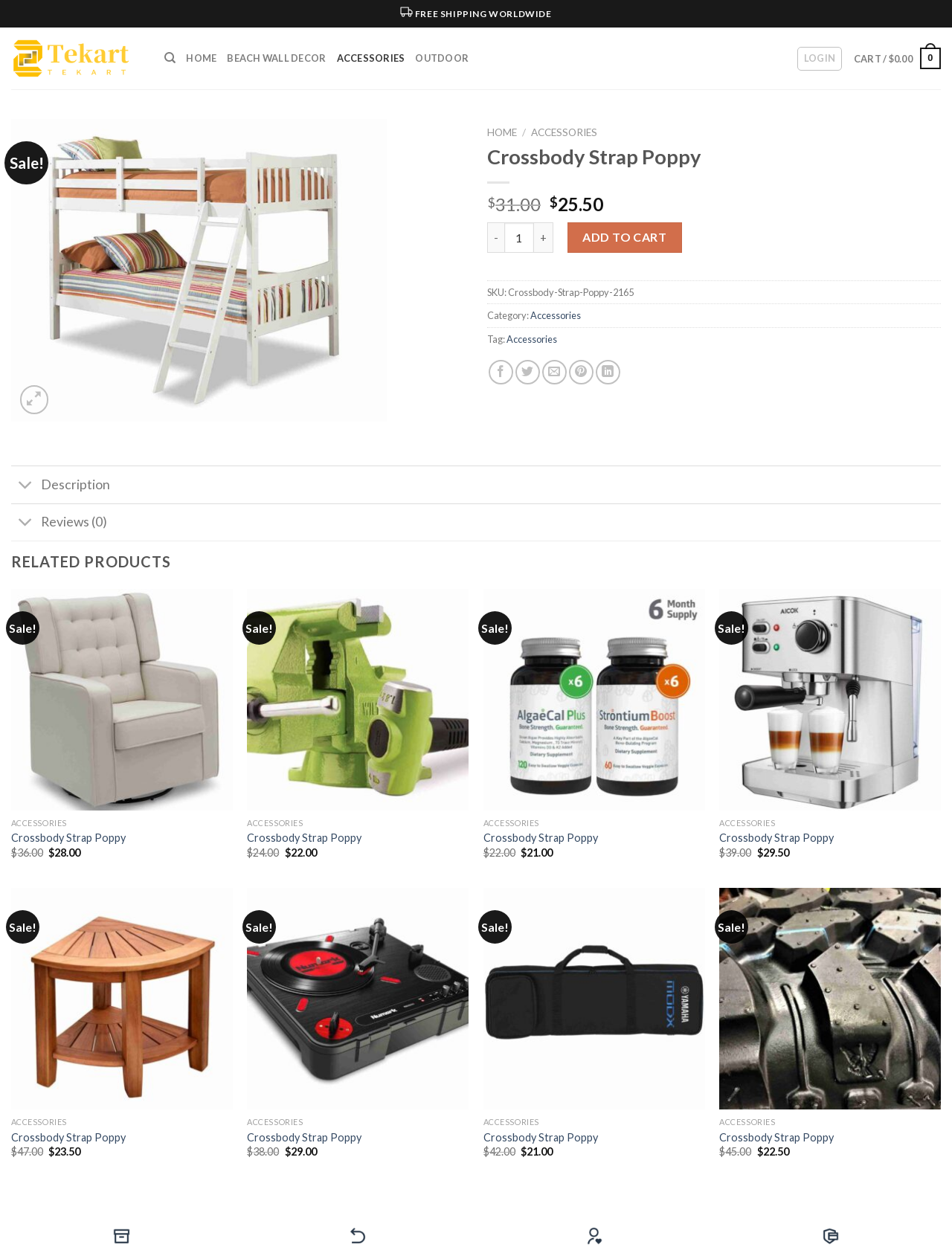Provide a one-word or one-phrase answer to the question:
What is the category of the Crossbody Strap Poppy?

Accessories